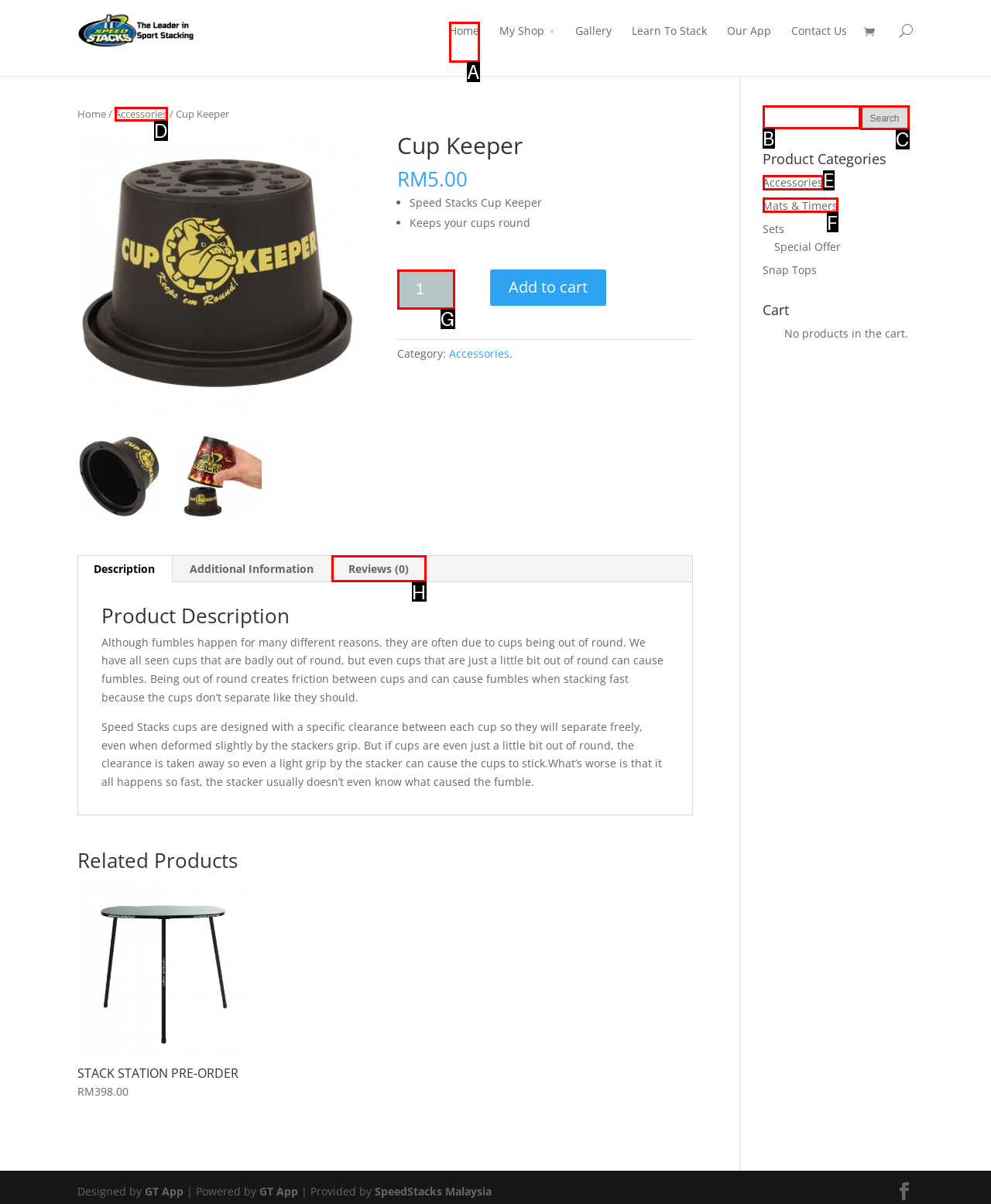Identify the HTML element that corresponds to the description: input value="1" name="quantity" title="Qty" value="1" Provide the letter of the matching option directly from the choices.

G